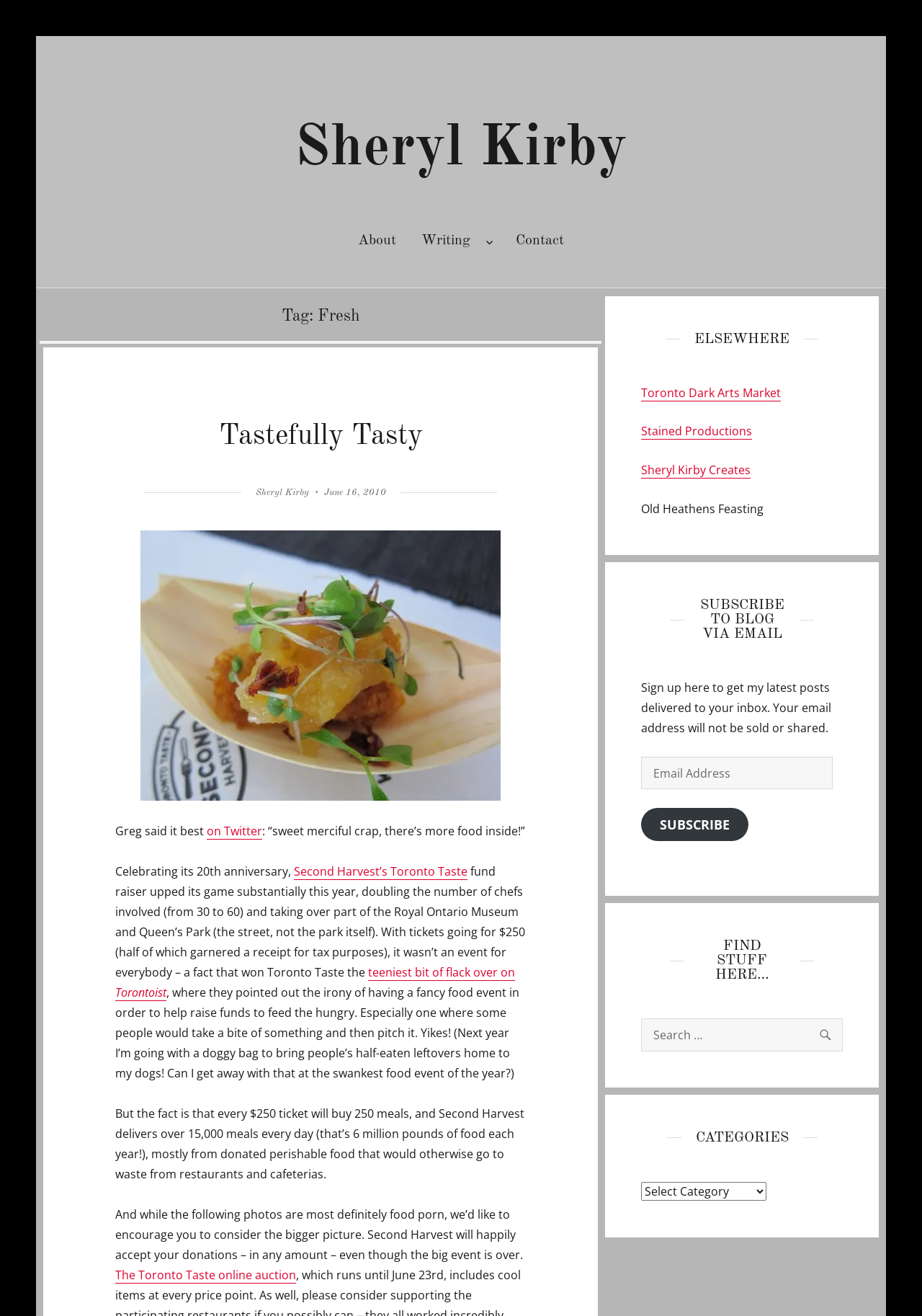Determine the bounding box coordinates for the UI element matching this description: "Contact".

[0.546, 0.169, 0.625, 0.197]